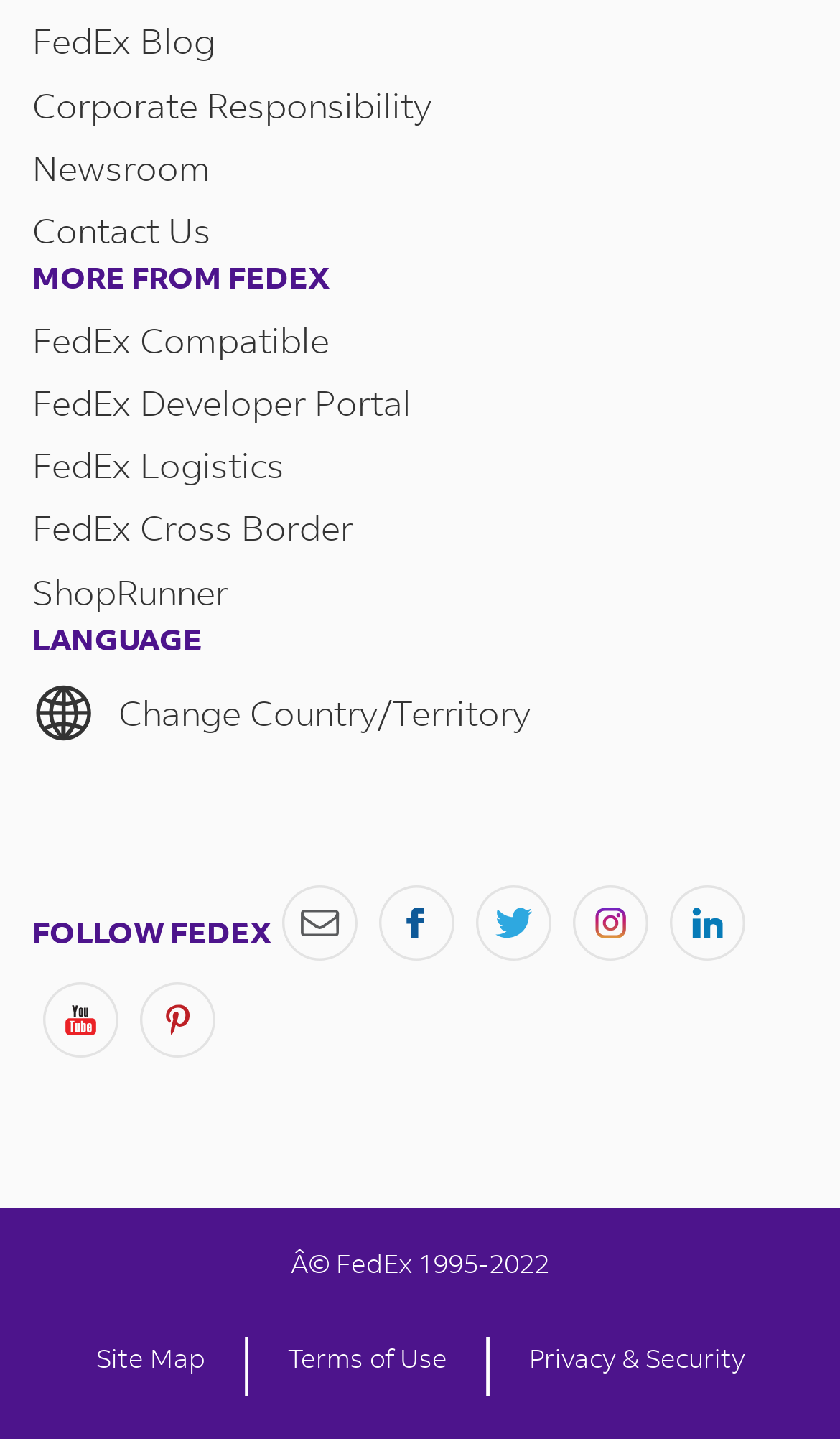Determine the bounding box coordinates for the clickable element required to fulfill the instruction: "Sign up for Newsletter". Provide the coordinates as four float numbers between 0 and 1, i.e., [left, top, right, bottom].

[0.336, 0.614, 0.426, 0.666]